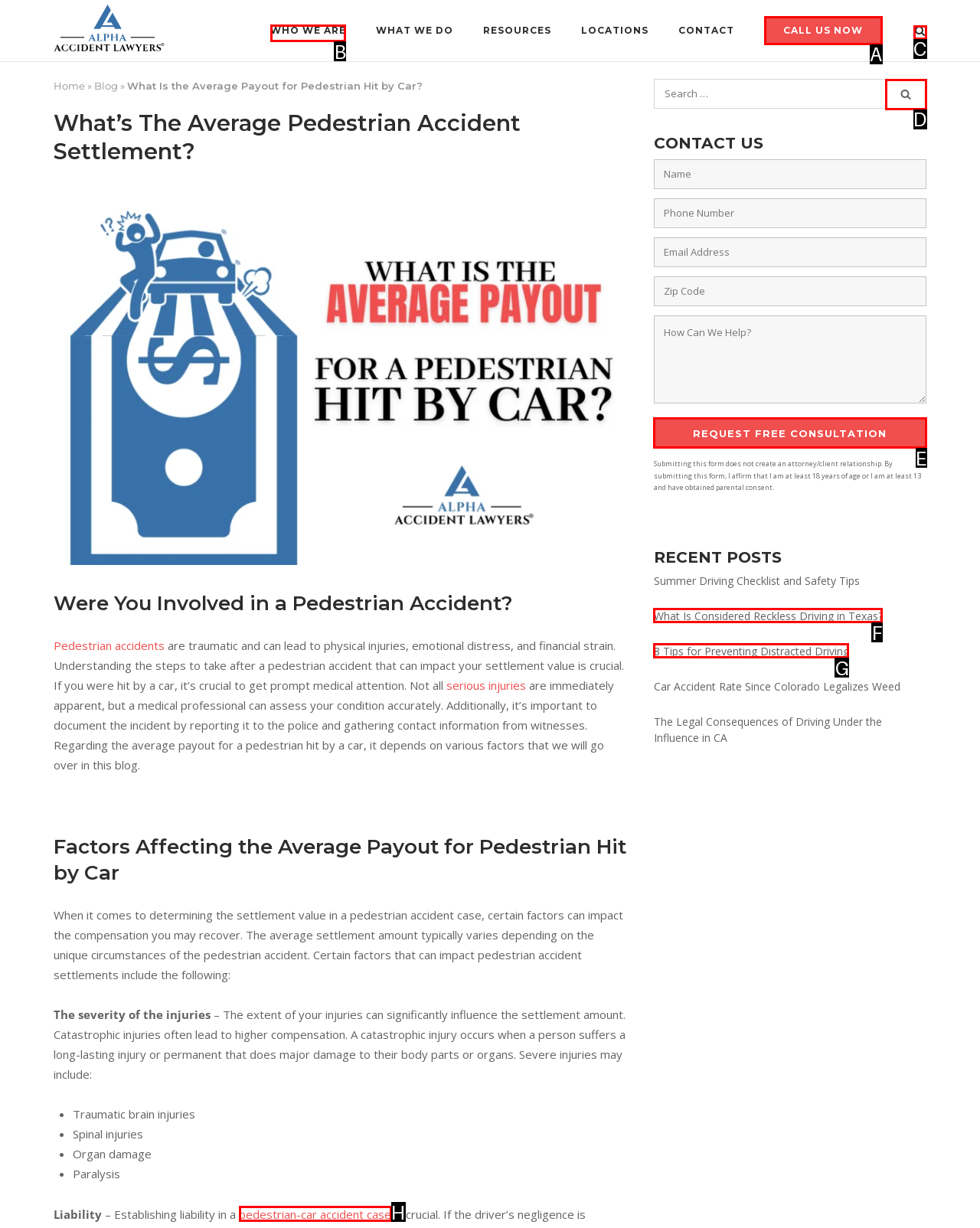Choose the HTML element to click for this instruction: Click the 'WHO WE ARE' link Answer with the letter of the correct choice from the given options.

B